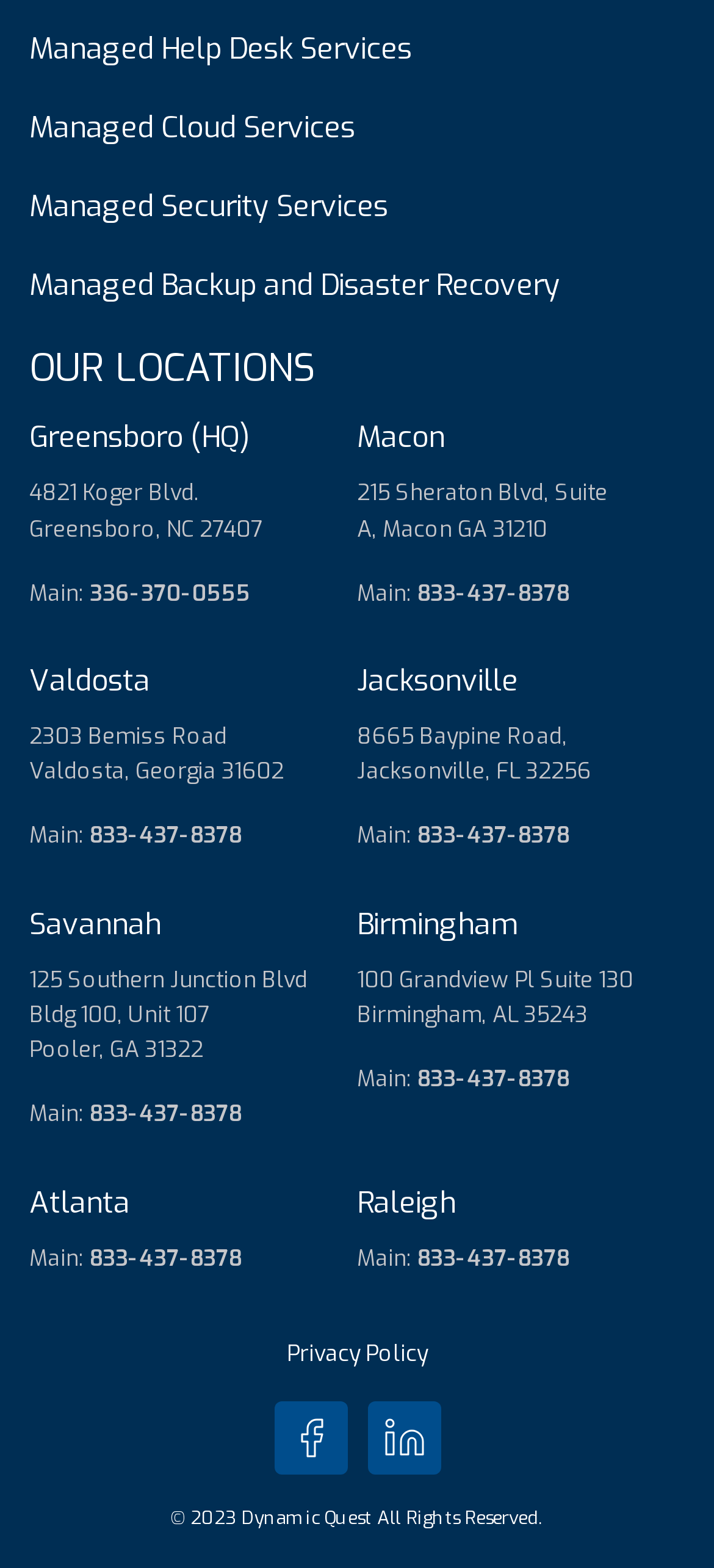Provide your answer to the question using just one word or phrase: What services are offered by Dynamic Quest?

Managed services